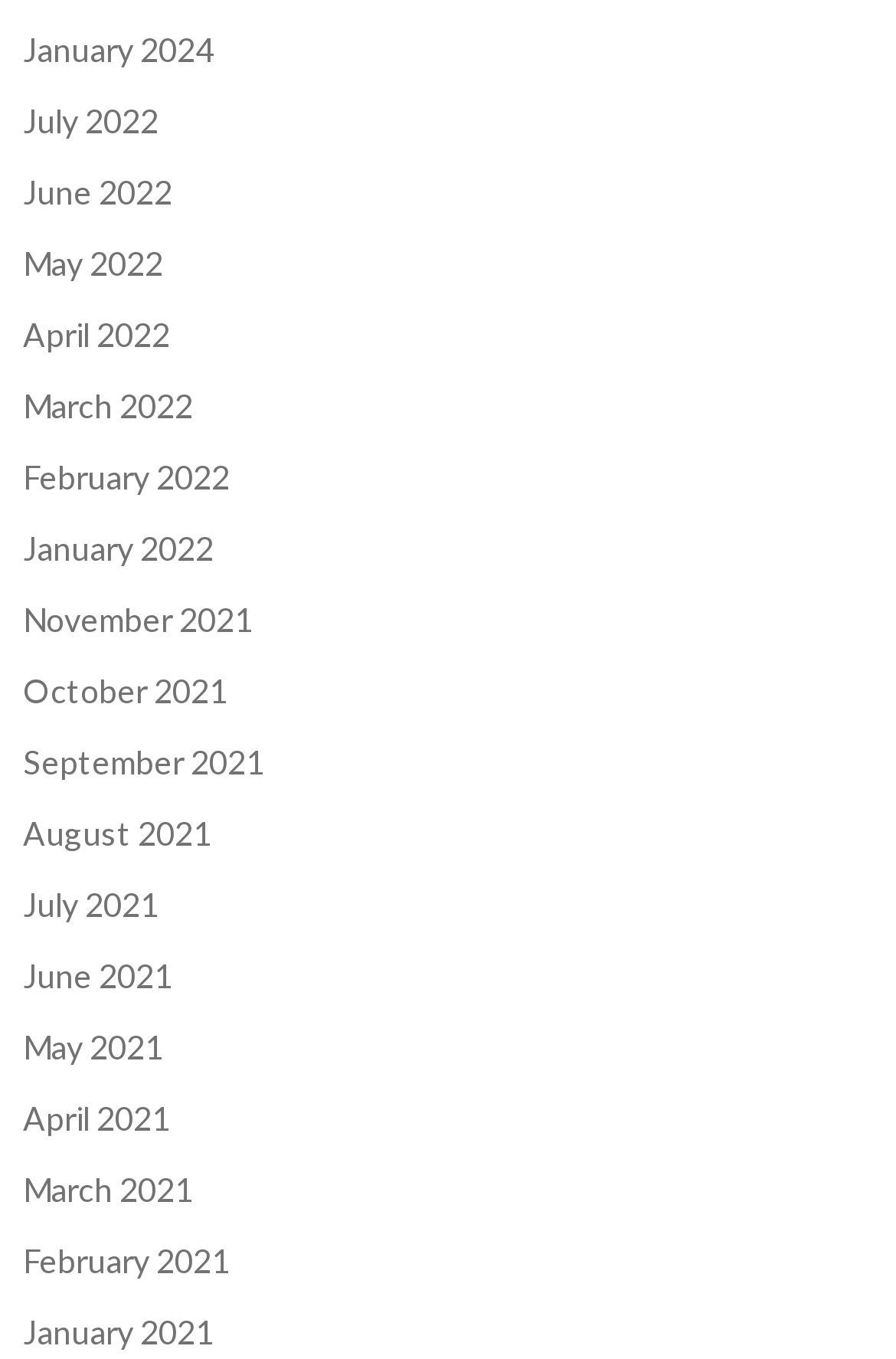Please find the bounding box coordinates of the element that needs to be clicked to perform the following instruction: "Learn about environmental documentaries". The bounding box coordinates should be four float numbers between 0 and 1, represented as [left, top, right, bottom].

None